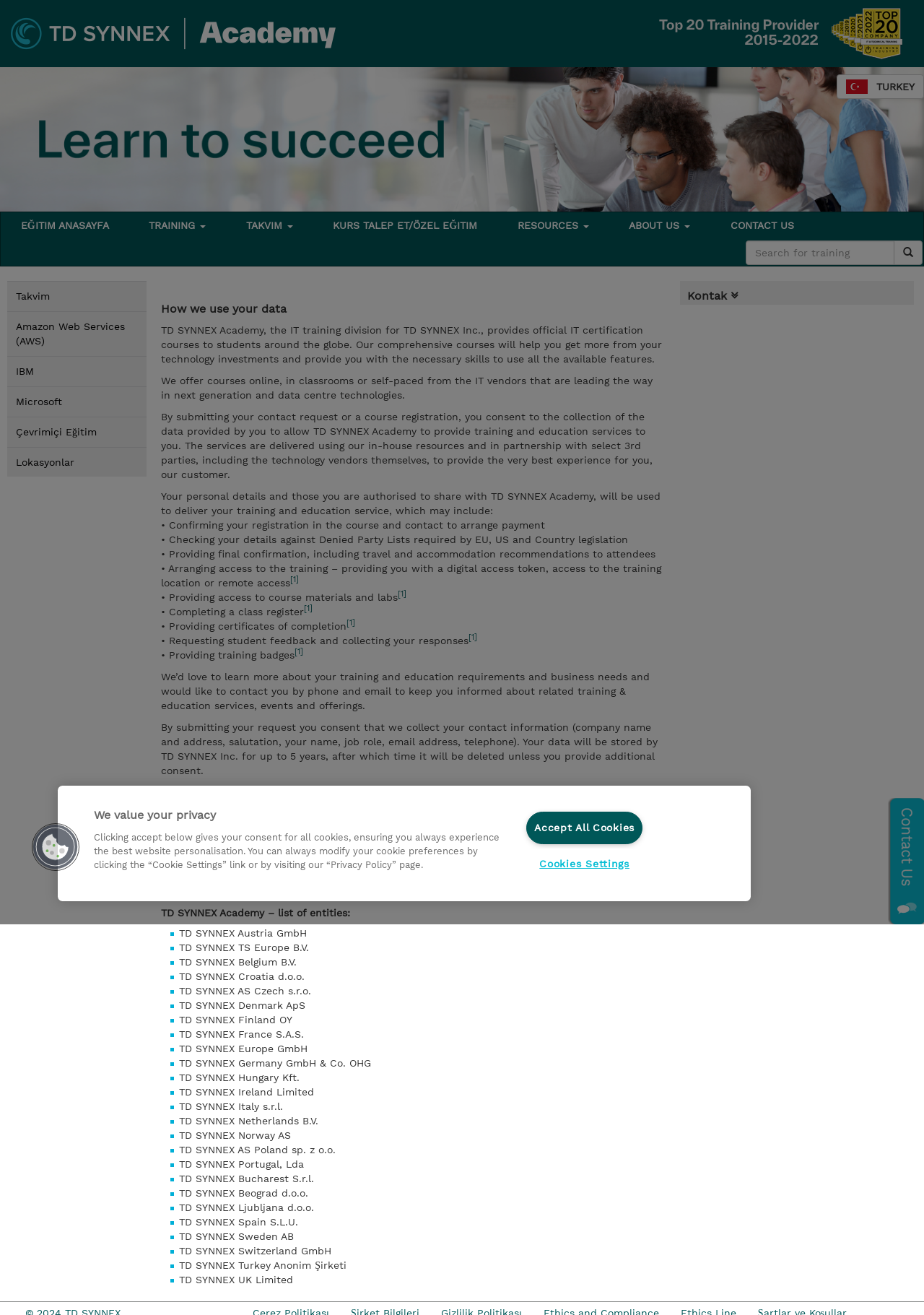How long is the data stored by TD SYNNEX Inc.?
Look at the screenshot and provide an in-depth answer.

According to the webpage, the data collected by TD SYNNEX Inc. is stored for up to 5 years, after which time it will be deleted unless additional consent is provided.